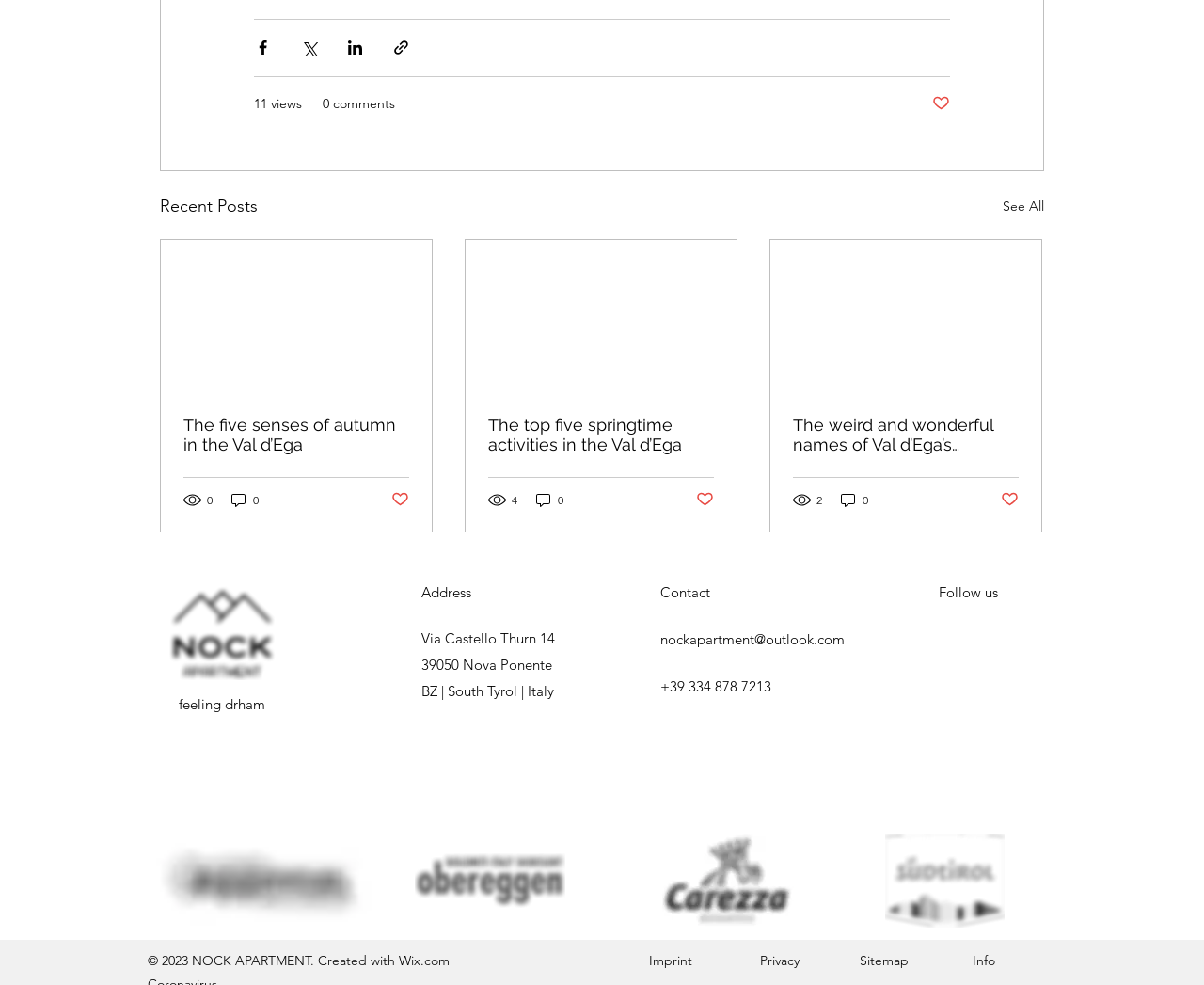Identify the bounding box for the UI element specified in this description: "0". The coordinates must be four float numbers between 0 and 1, formatted as [left, top, right, bottom].

[0.444, 0.499, 0.47, 0.517]